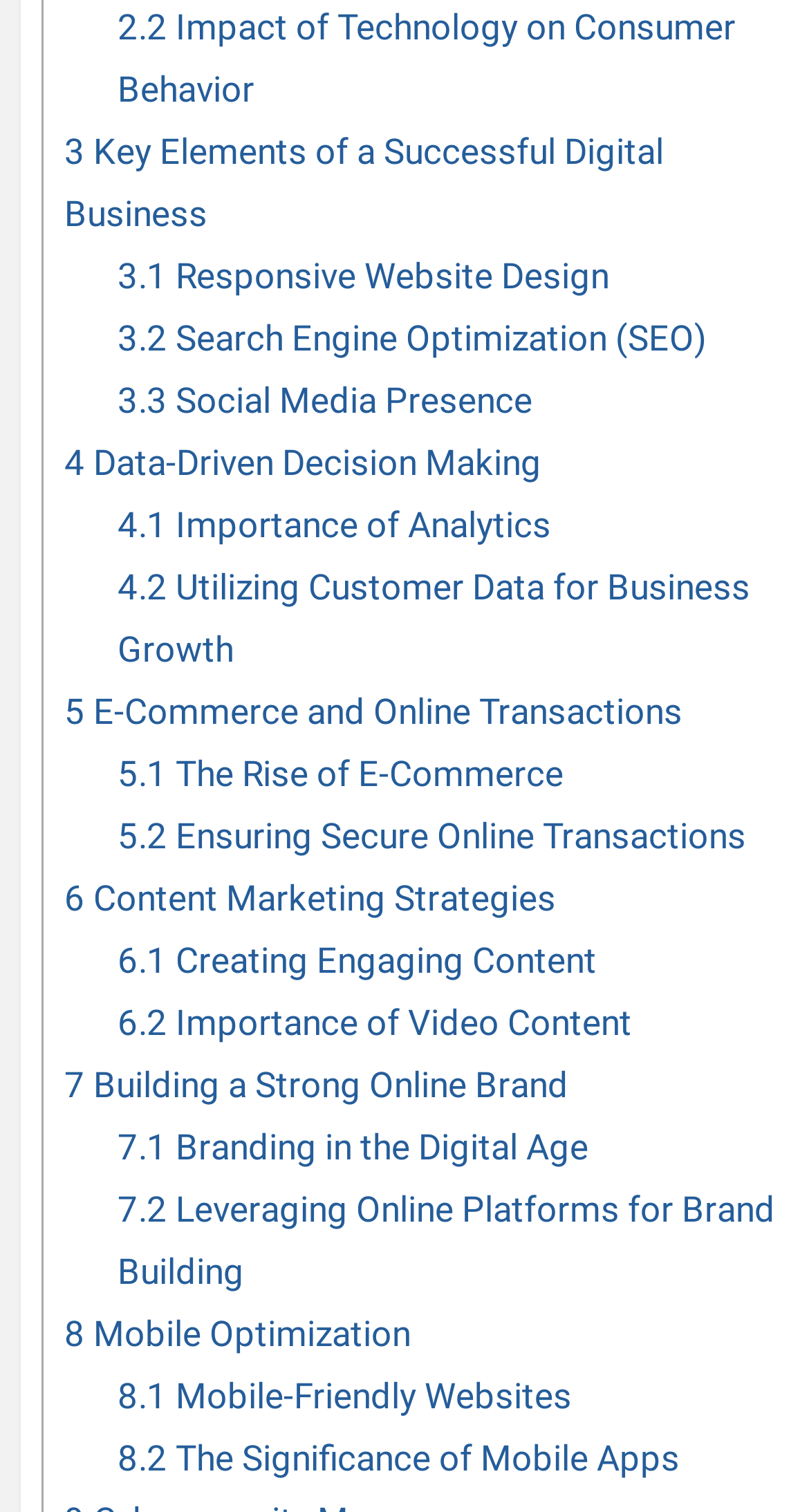Can you find the bounding box coordinates for the element to click on to achieve the instruction: "explore Importance of Analytics"?

[0.145, 0.334, 0.681, 0.361]